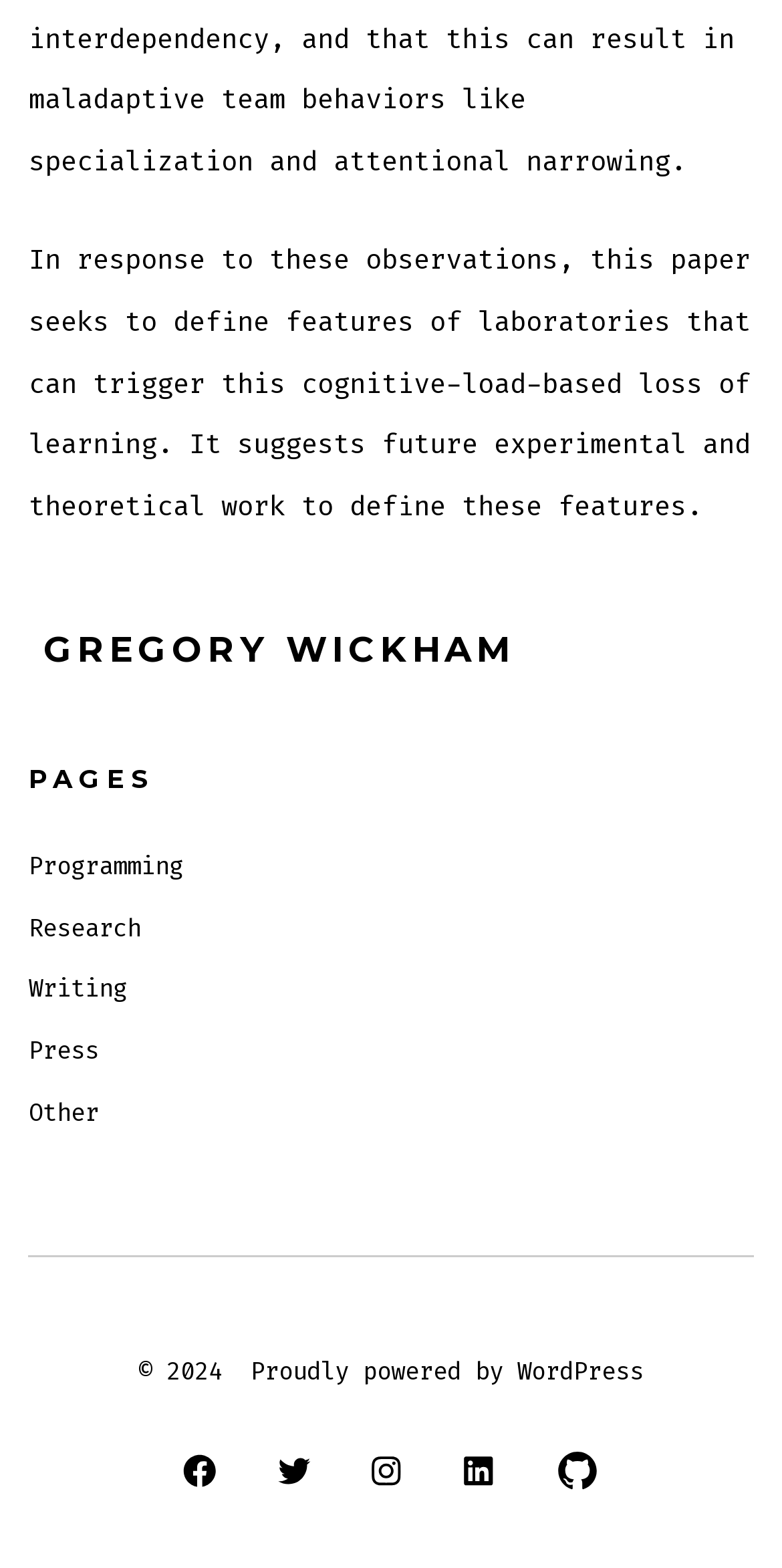Determine the bounding box coordinates of the clickable element to complete this instruction: "check the research page". Provide the coordinates in the format of four float numbers between 0 and 1, [left, top, right, bottom].

[0.036, 0.582, 0.18, 0.602]